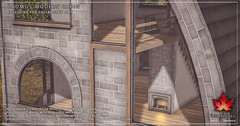What materials are used for the cabin's textures?
Please provide a single word or phrase as your answer based on the screenshot.

Stone and wood